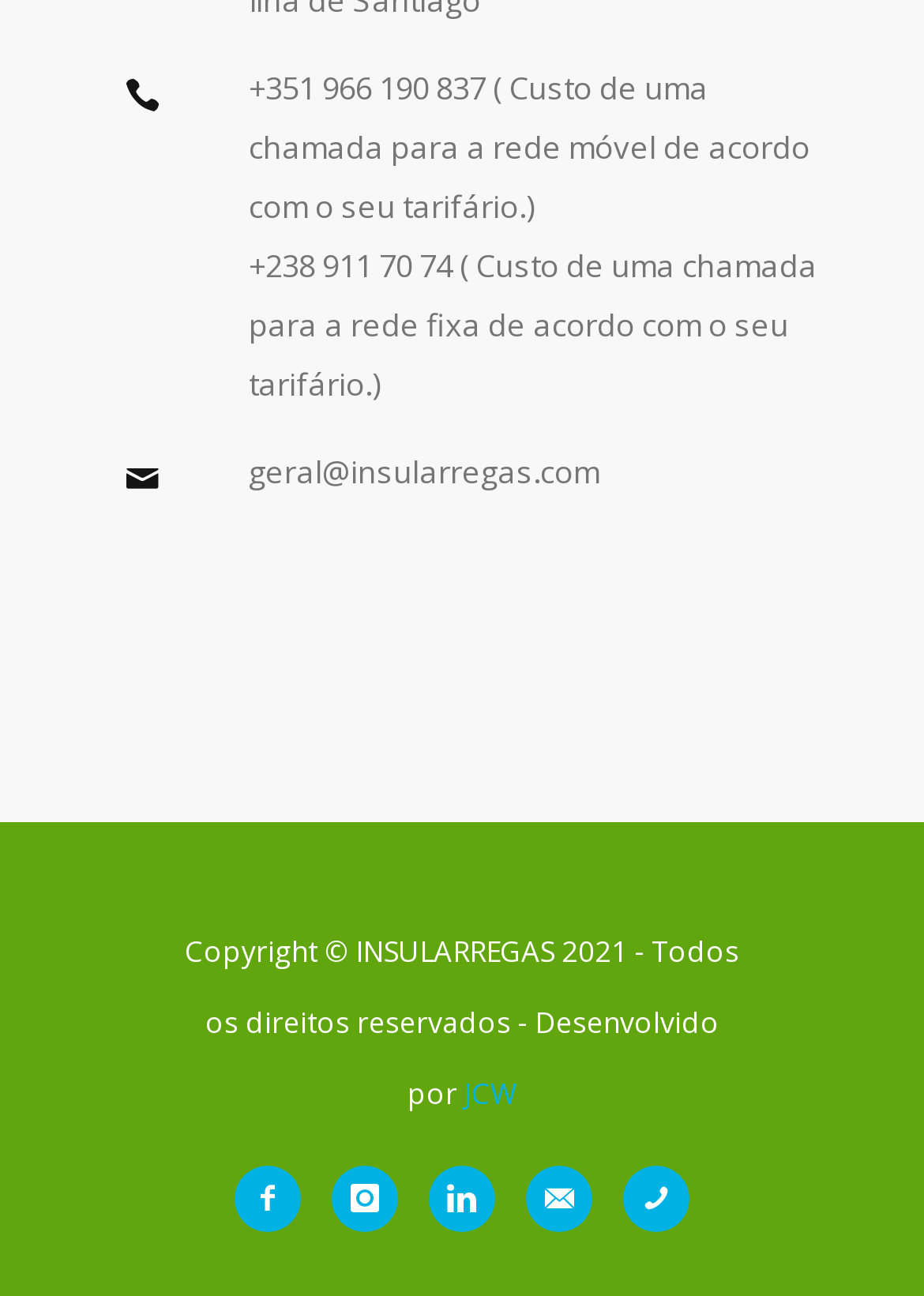Locate the bounding box coordinates of the element that needs to be clicked to carry out the instruction: "Call the fixed line number". The coordinates should be given as four float numbers ranging from 0 to 1, i.e., [left, top, right, bottom].

[0.269, 0.188, 0.885, 0.313]